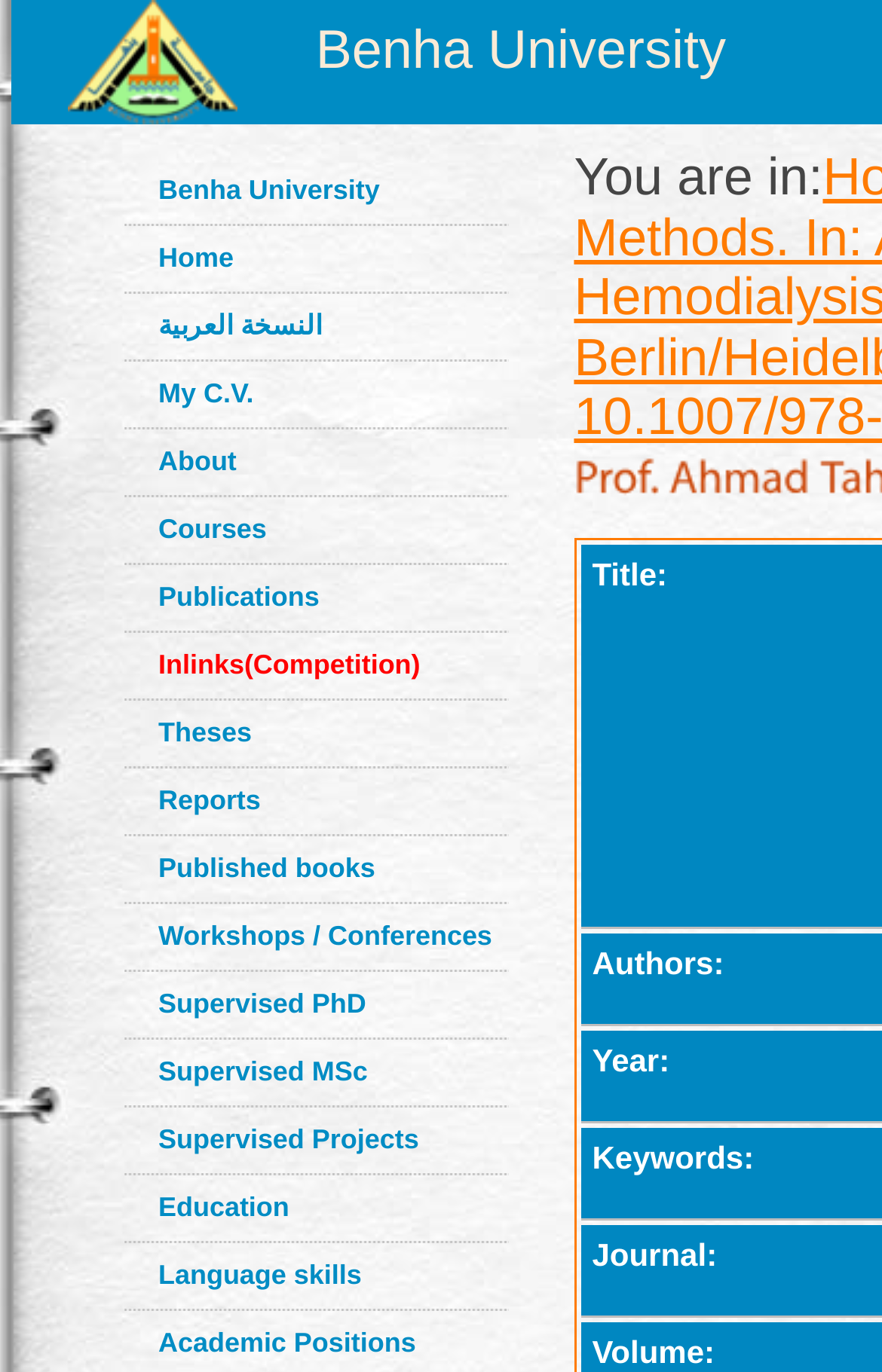Predict the bounding box coordinates of the area that should be clicked to accomplish the following instruction: "go to Benha University". The bounding box coordinates should consist of four float numbers between 0 and 1, i.e., [left, top, right, bottom].

[0.358, 0.014, 0.823, 0.059]